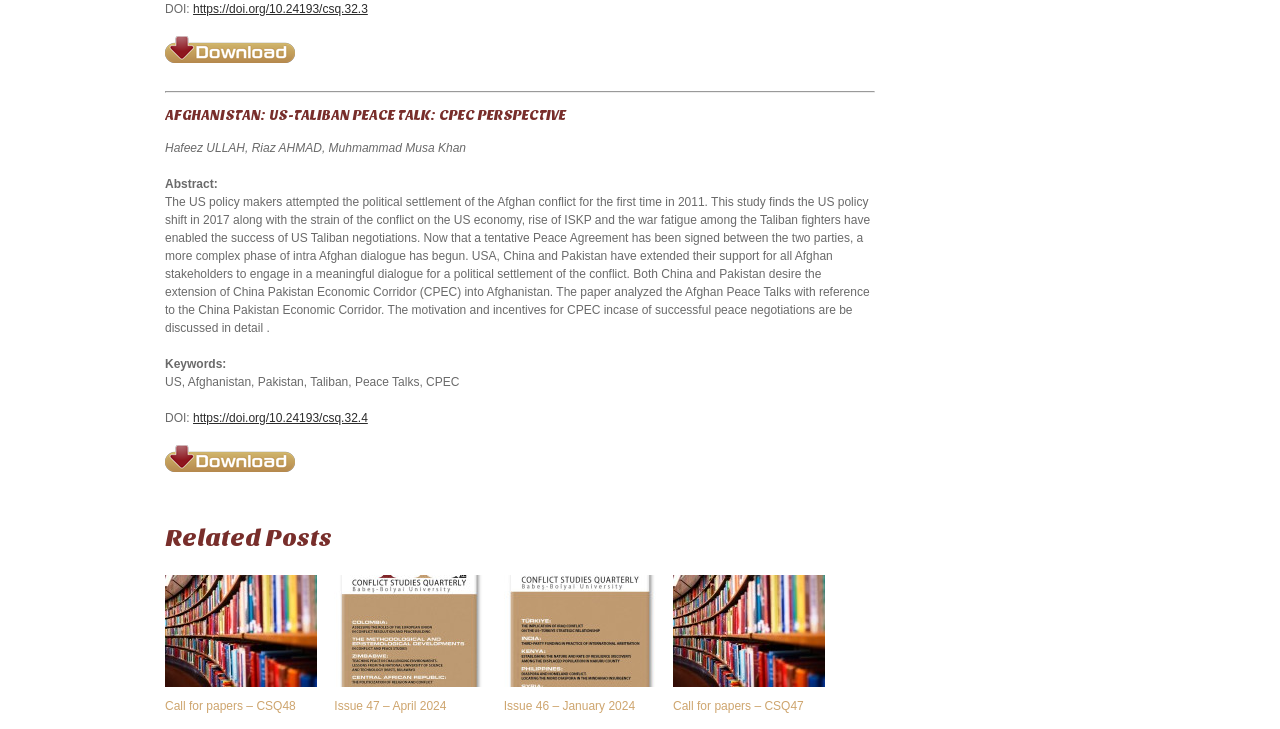Provide a short answer to the following question with just one word or phrase: Who are the authors of the article?

Hafeez ULLAH, Riaz AHMAD, Muhmammad Musa Khan